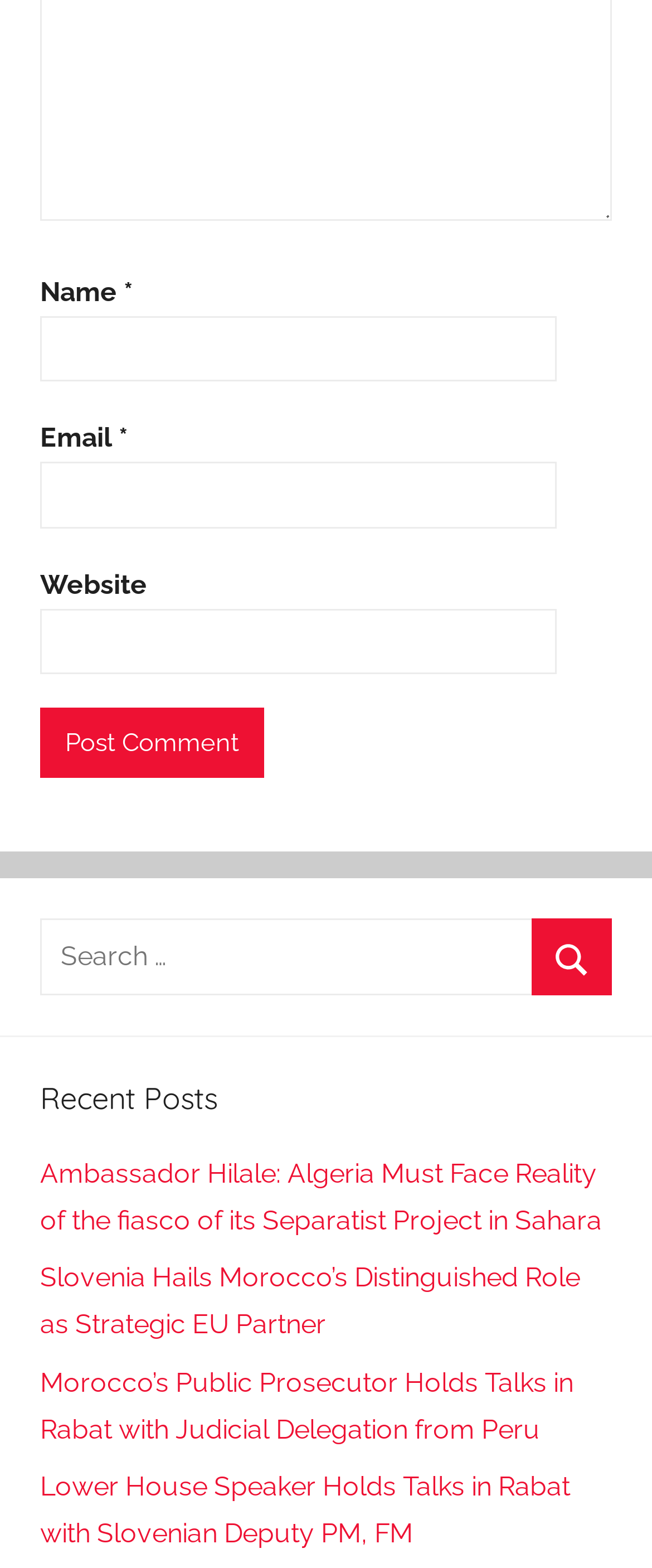Find the bounding box coordinates of the element you need to click on to perform this action: 'Search for something'. The coordinates should be represented by four float values between 0 and 1, in the format [left, top, right, bottom].

[0.062, 0.585, 0.938, 0.634]